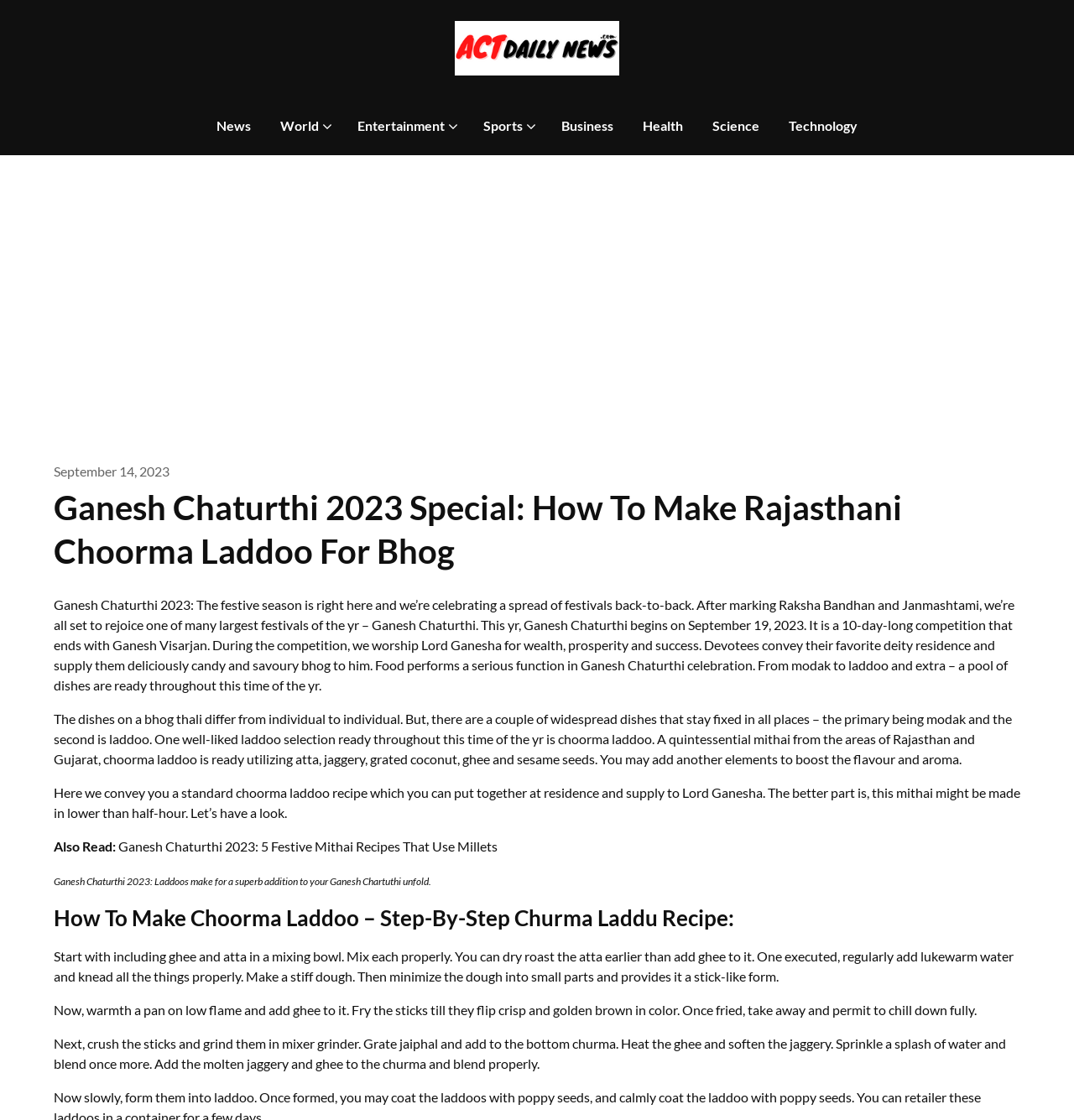Please find the bounding box coordinates of the clickable region needed to complete the following instruction: "Click on World". The bounding box coordinates must consist of four float numbers between 0 and 1, i.e., [left, top, right, bottom].

[0.248, 0.087, 0.309, 0.139]